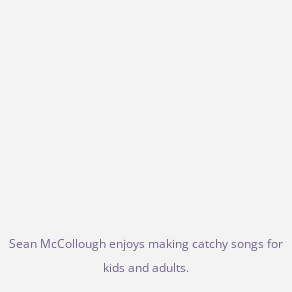Provide a short answer to the following question with just one word or phrase: What kind of songs does Sean McCollough create?

Catchy and interactive